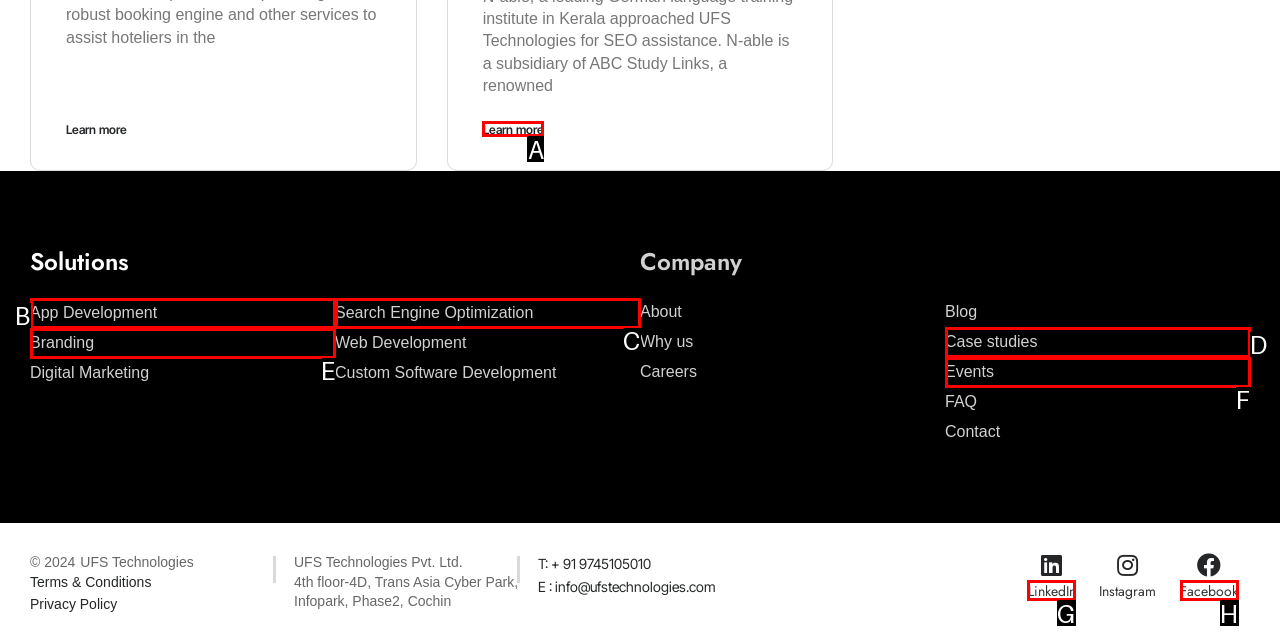Determine the letter of the element you should click to carry out the task: Check the company's LinkedIn profile
Answer with the letter from the given choices.

G